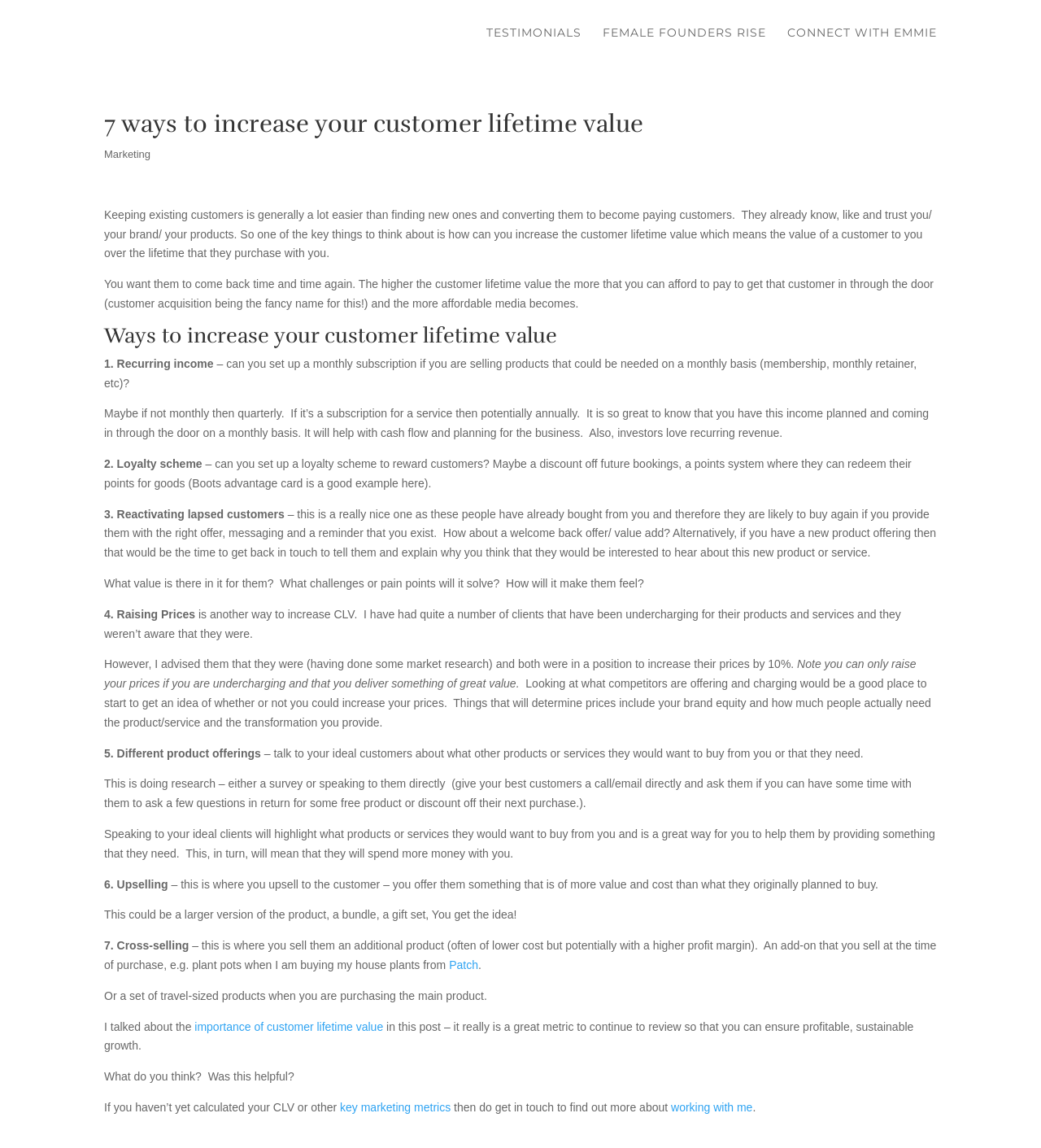Identify the bounding box for the UI element that is described as follows: "importance of customer lifetime value".

[0.187, 0.888, 0.368, 0.9]